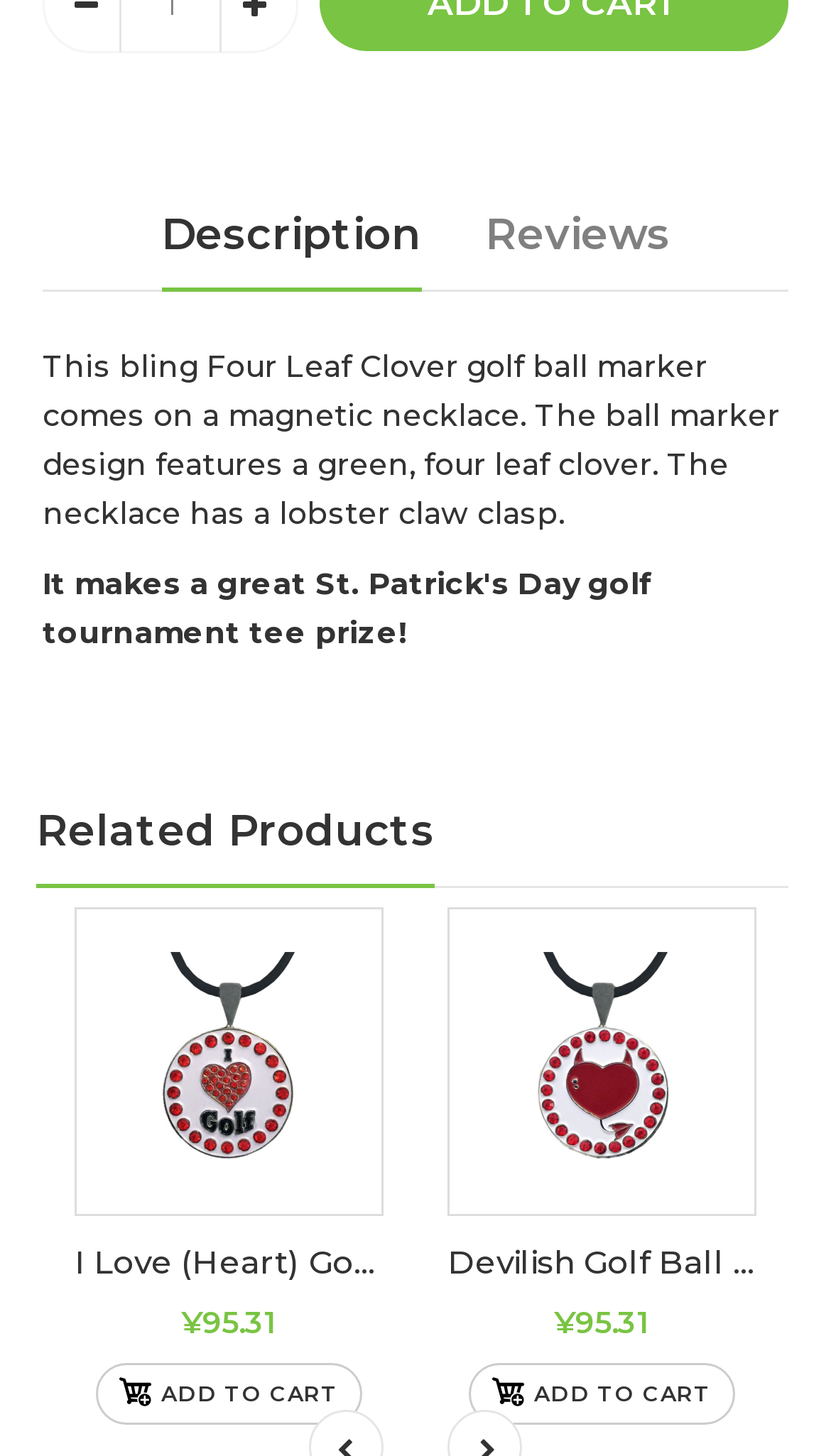Please give a one-word or short phrase response to the following question: 
How many products are displayed on this webpage?

2